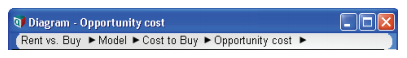Respond concisely with one word or phrase to the following query:
What is the current module in the hierarchy?

Opportunity cost